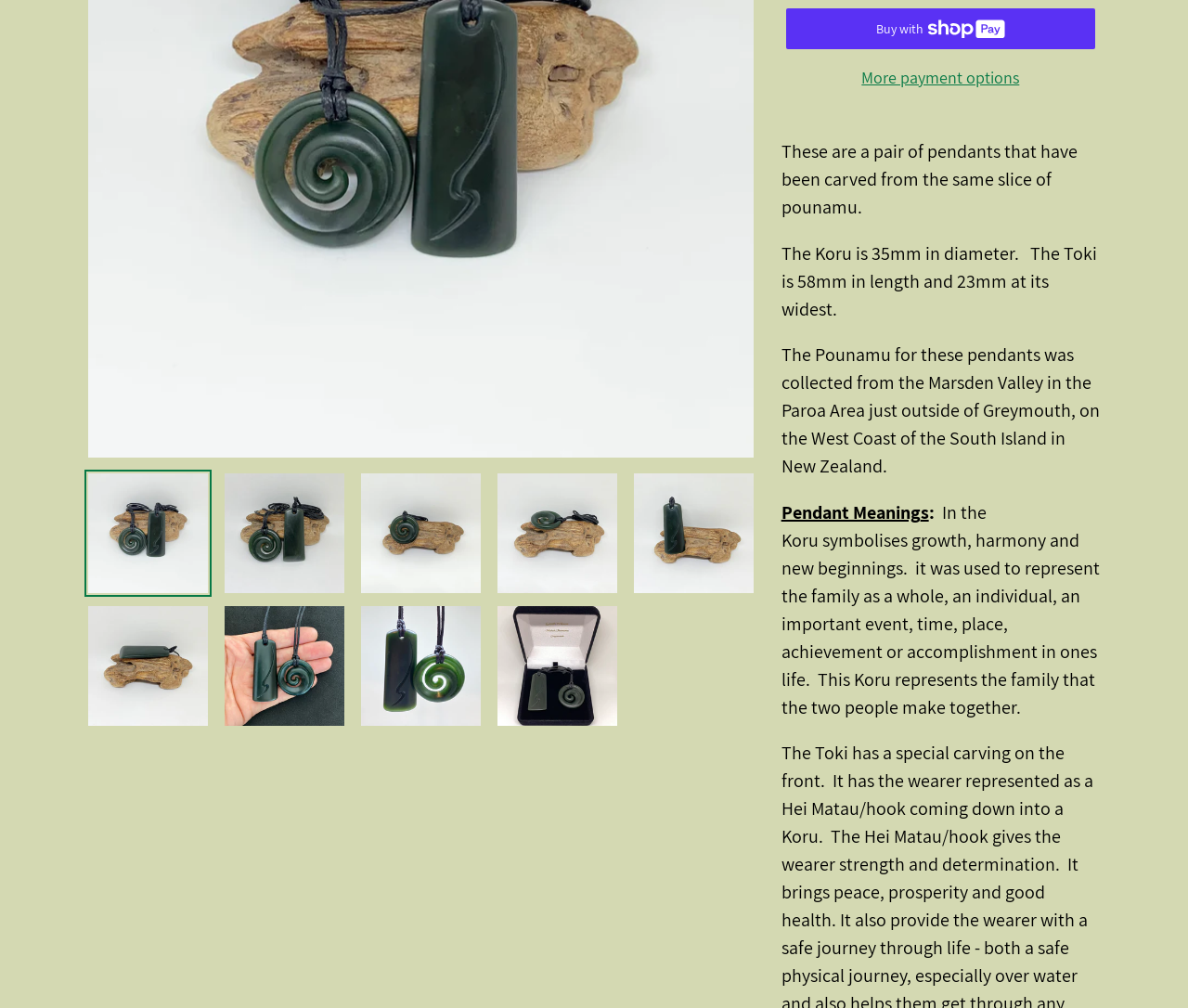Locate the bounding box of the UI element based on this description: "More payment options". Provide four float numbers between 0 and 1 as [left, top, right, bottom].

[0.661, 0.064, 0.922, 0.09]